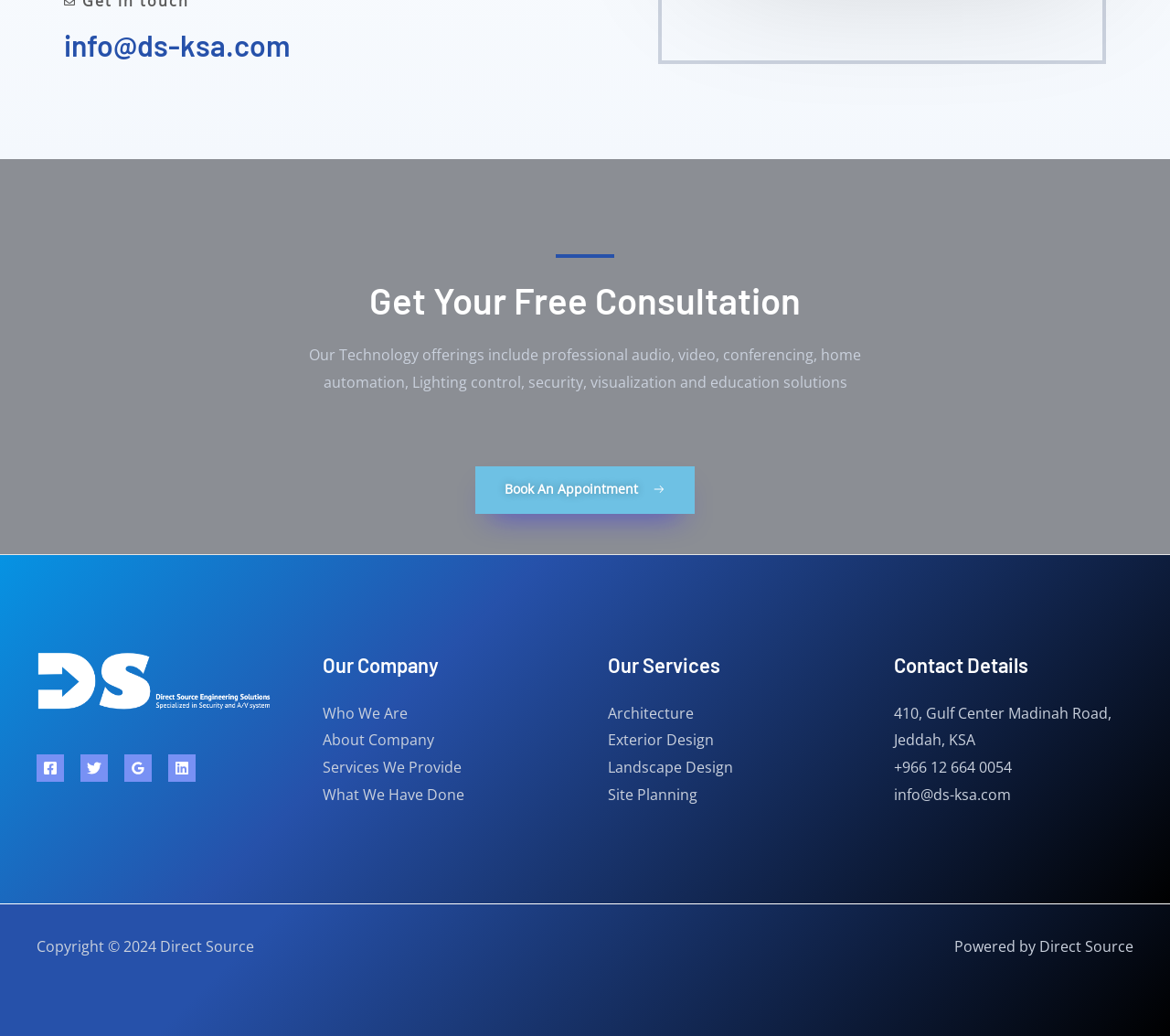Given the element description Who We Are, specify the bounding box coordinates of the corresponding UI element in the format (top-left x, top-left y, bottom-right x, bottom-right y). All values must be between 0 and 1.

[0.275, 0.678, 0.348, 0.698]